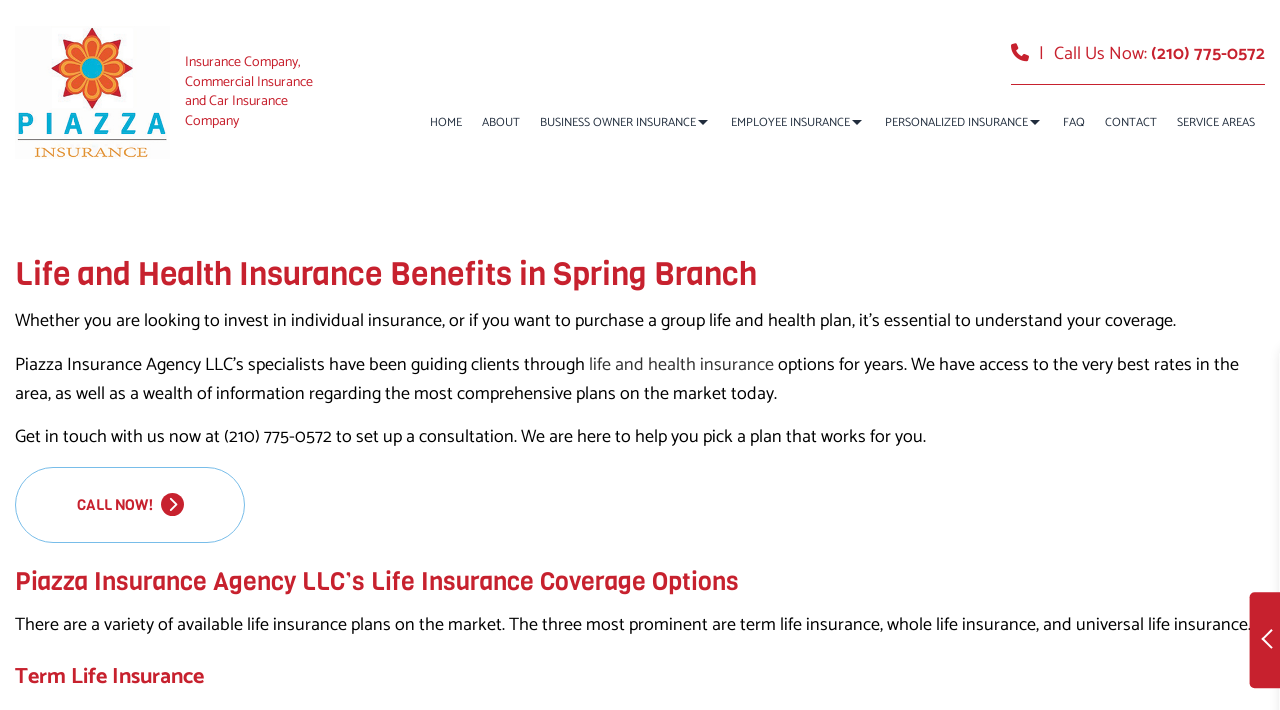Please provide the bounding box coordinates for the element that needs to be clicked to perform the following instruction: "Learn about BUSINESS OWNER INSURANCE". The coordinates should be given as four float numbers between 0 and 1, i.e., [left, top, right, bottom].

[0.414, 0.14, 0.563, 0.204]